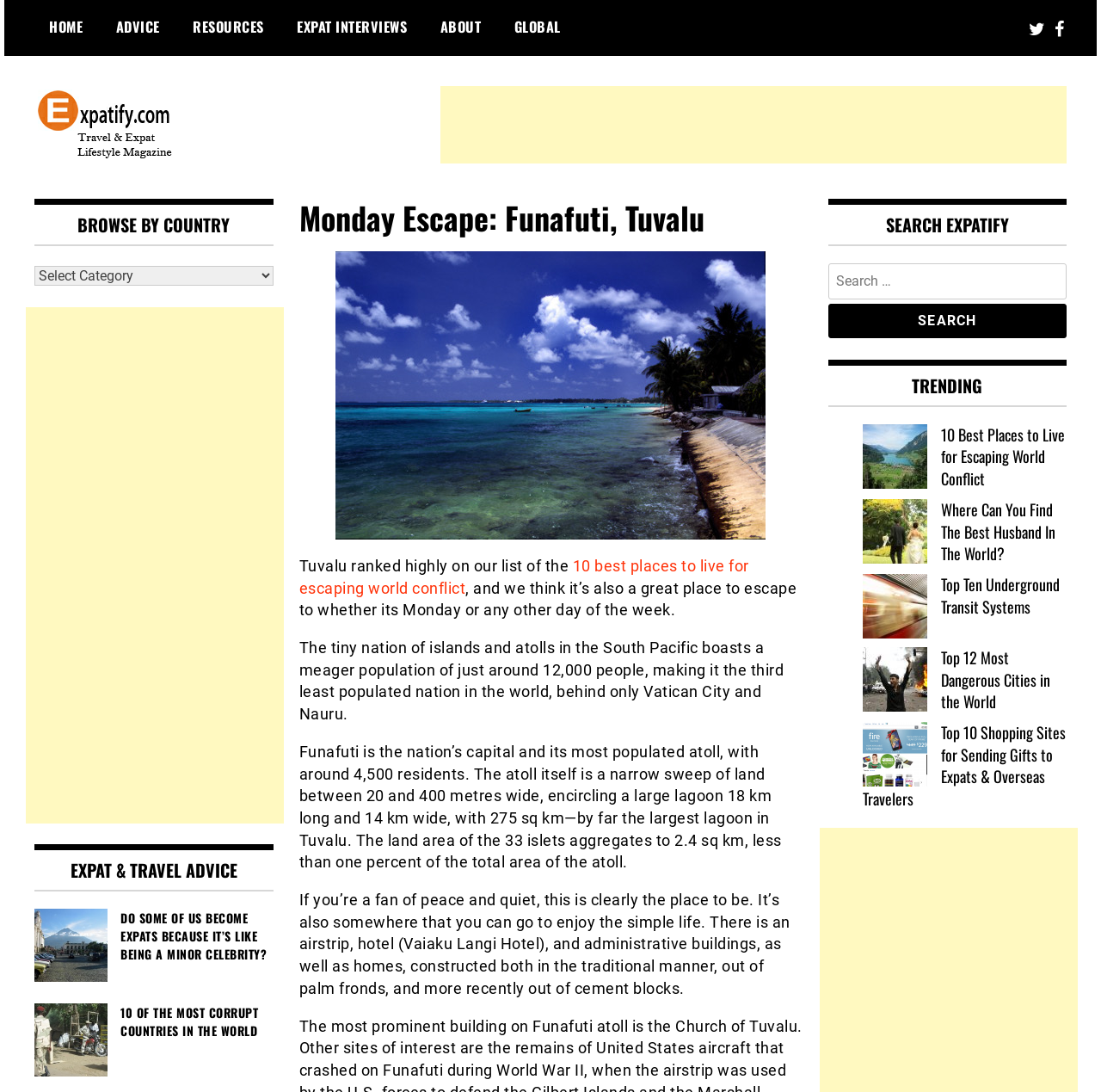Please locate the bounding box coordinates for the element that should be clicked to achieve the following instruction: "Search for something". Ensure the coordinates are given as four float numbers between 0 and 1, i.e., [left, top, right, bottom].

[0.752, 0.241, 0.969, 0.274]